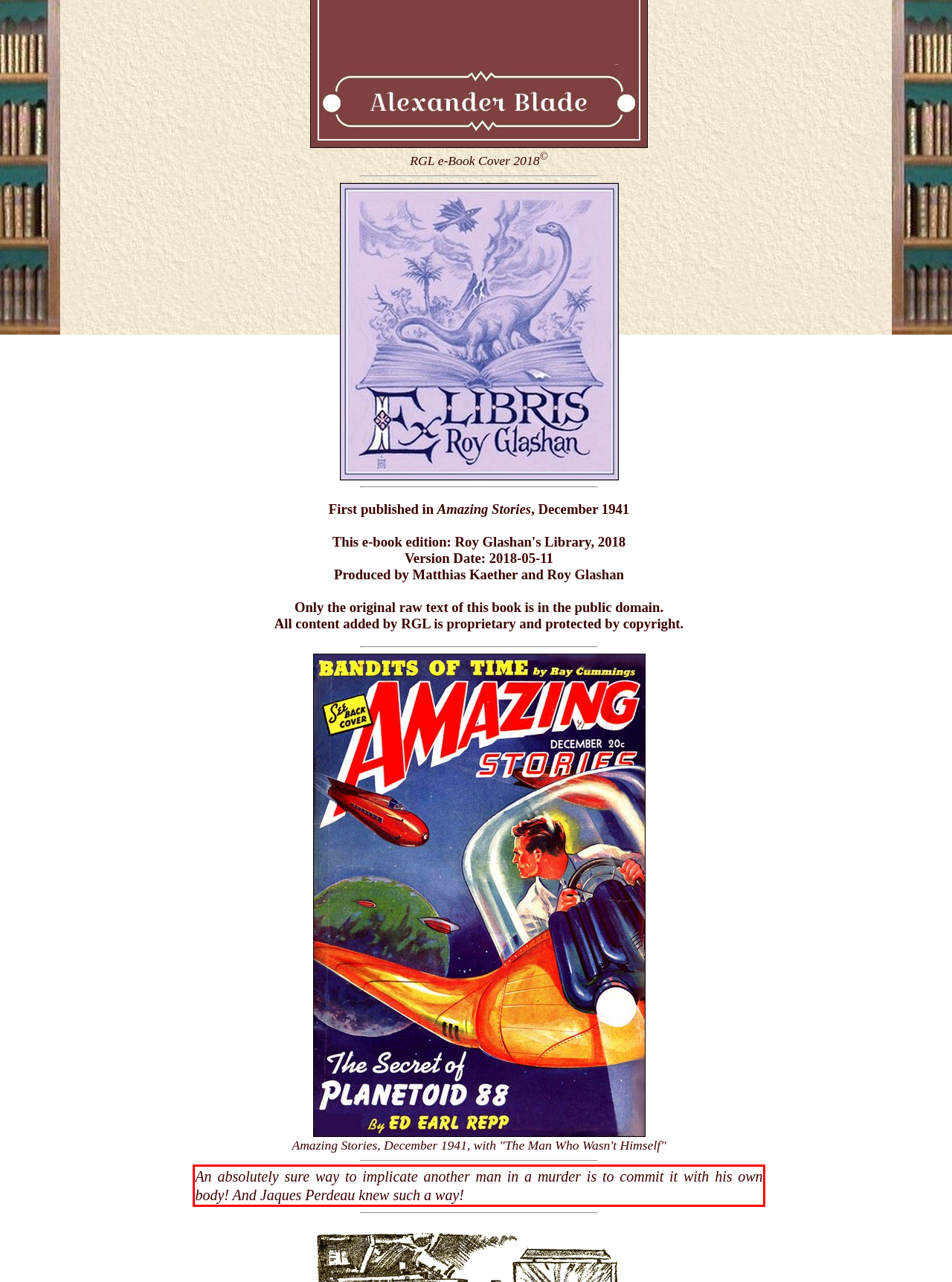Please recognize and transcribe the text located inside the red bounding box in the webpage image.

An absolutely sure way to implicate another man in a murder is to commit it with his own body! And Jaques Perdeau knew such a way!